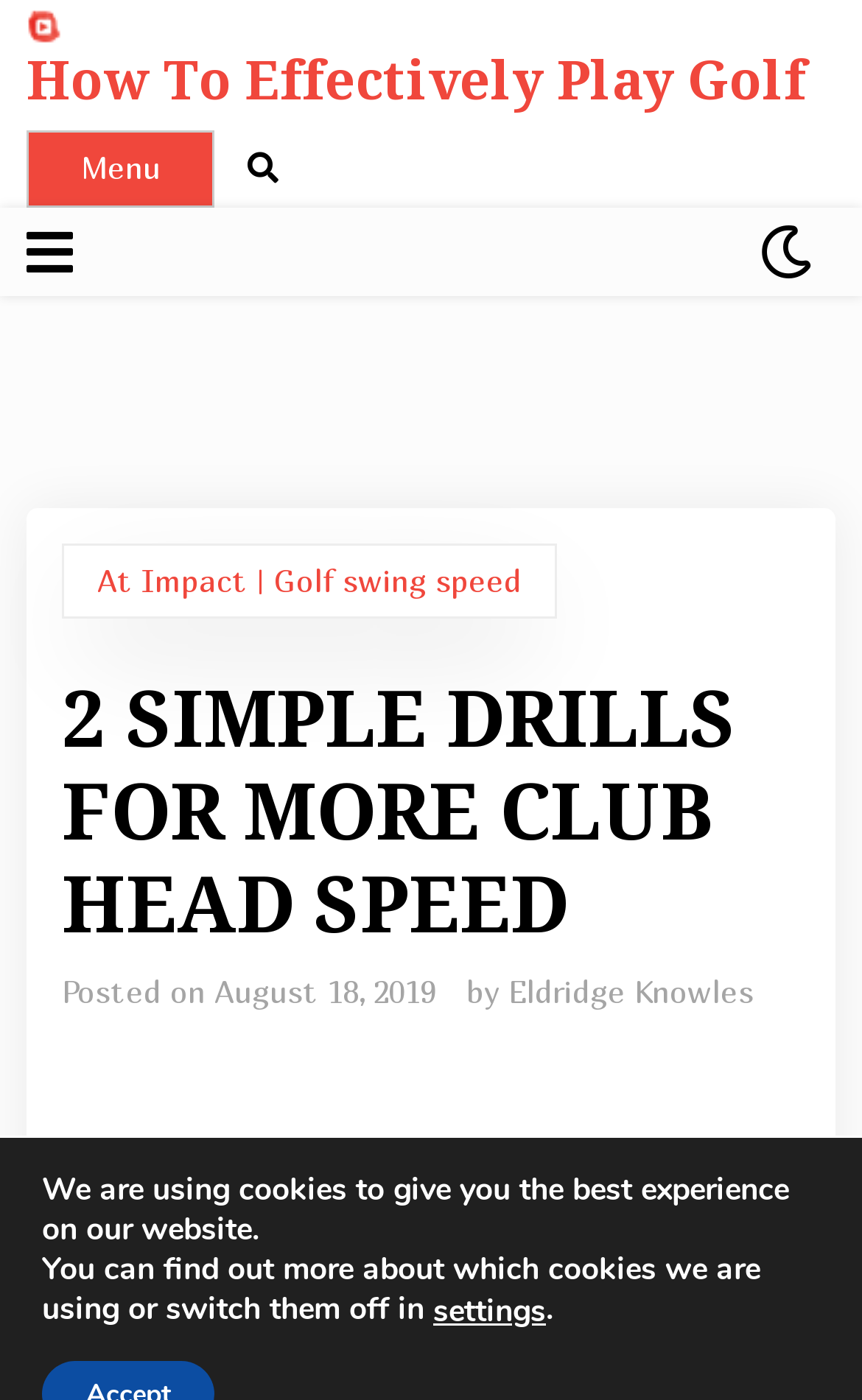Provide the text content of the webpage's main heading.

How To Effectively Play Golf